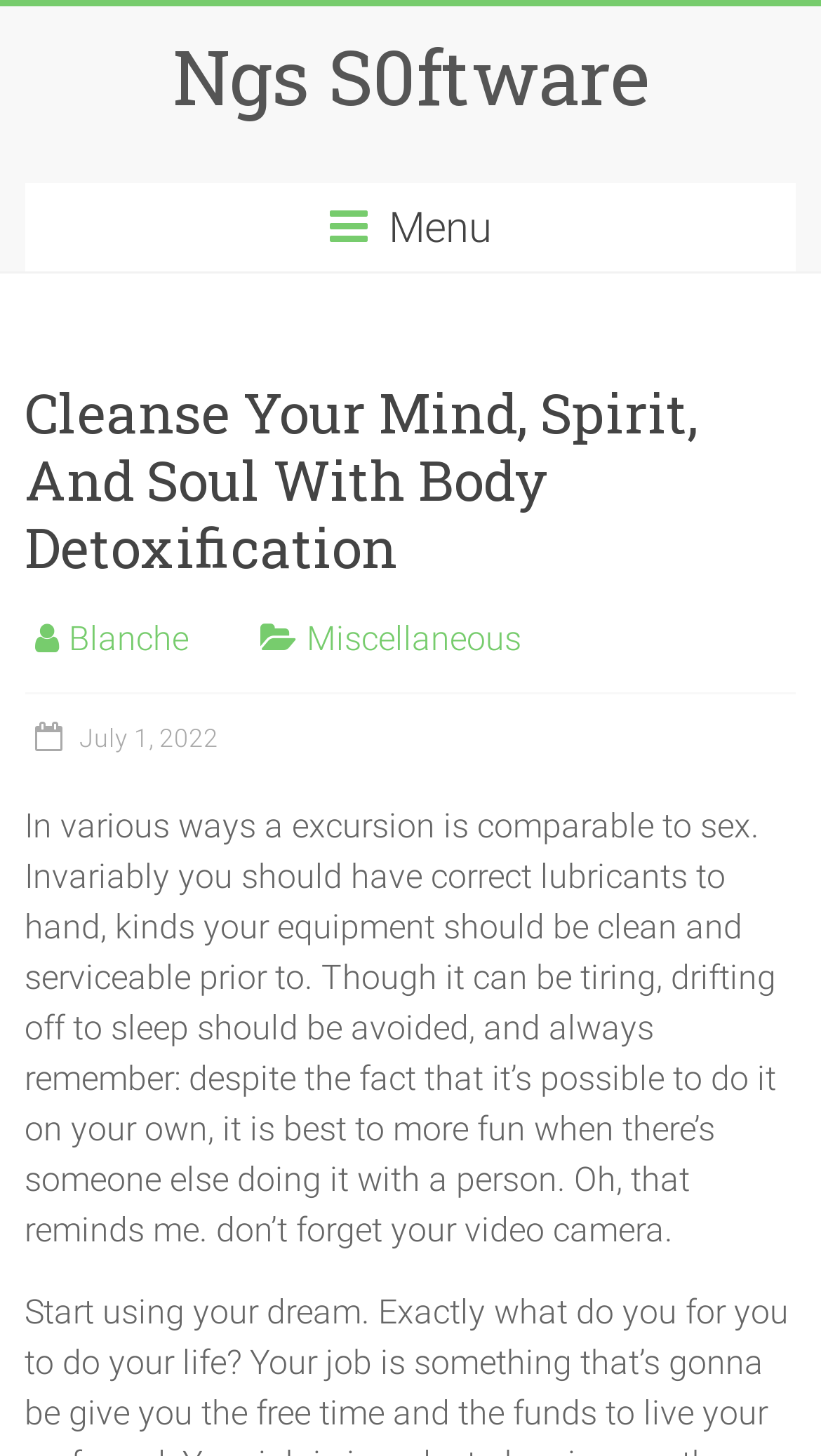How many paragraphs are in the article?
From the image, respond using a single word or phrase.

1